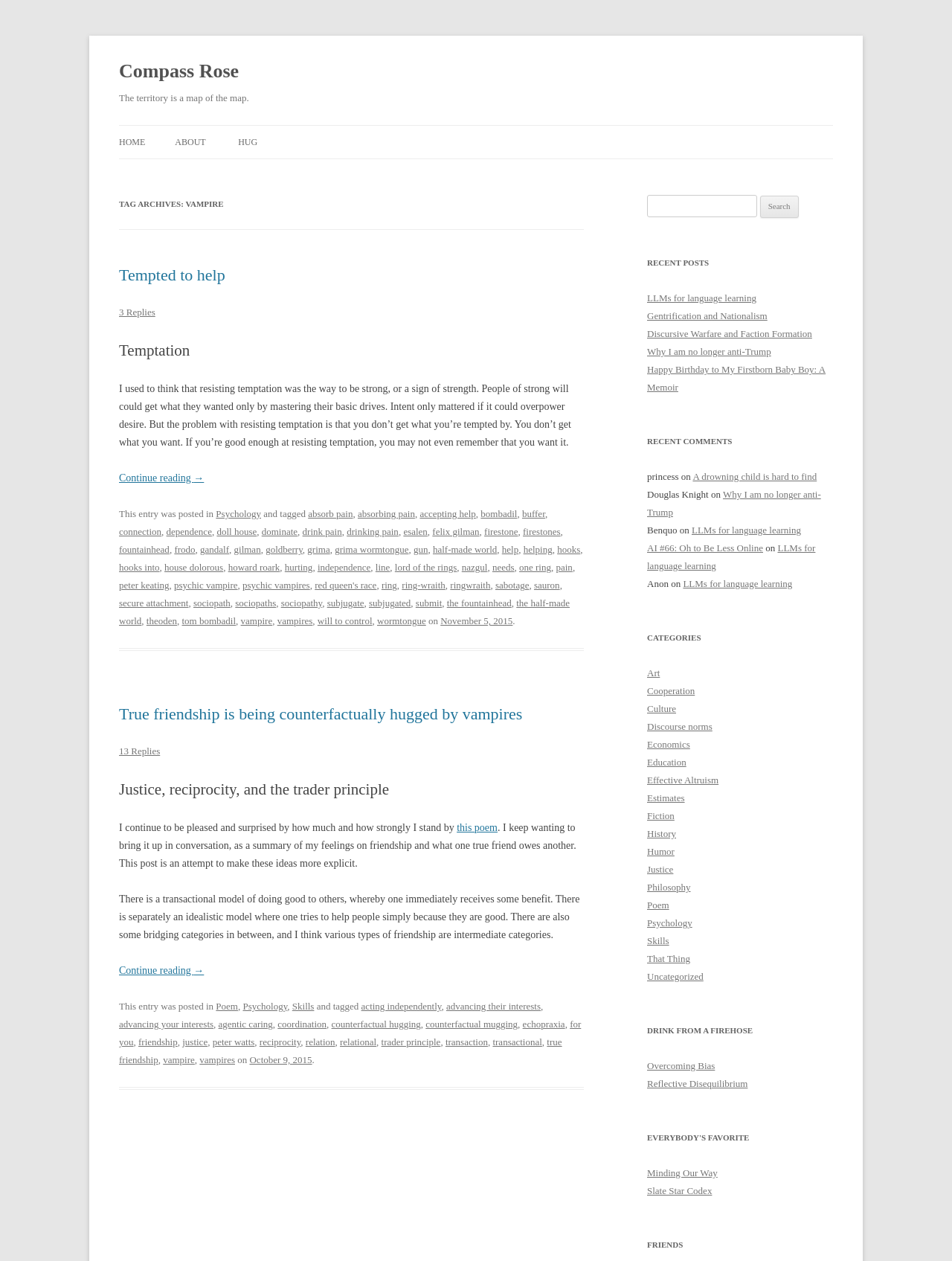Locate the bounding box coordinates of the element's region that should be clicked to carry out the following instruction: "Read the article 'Tempted to help'". The coordinates need to be four float numbers between 0 and 1, i.e., [left, top, right, bottom].

[0.125, 0.211, 0.613, 0.226]